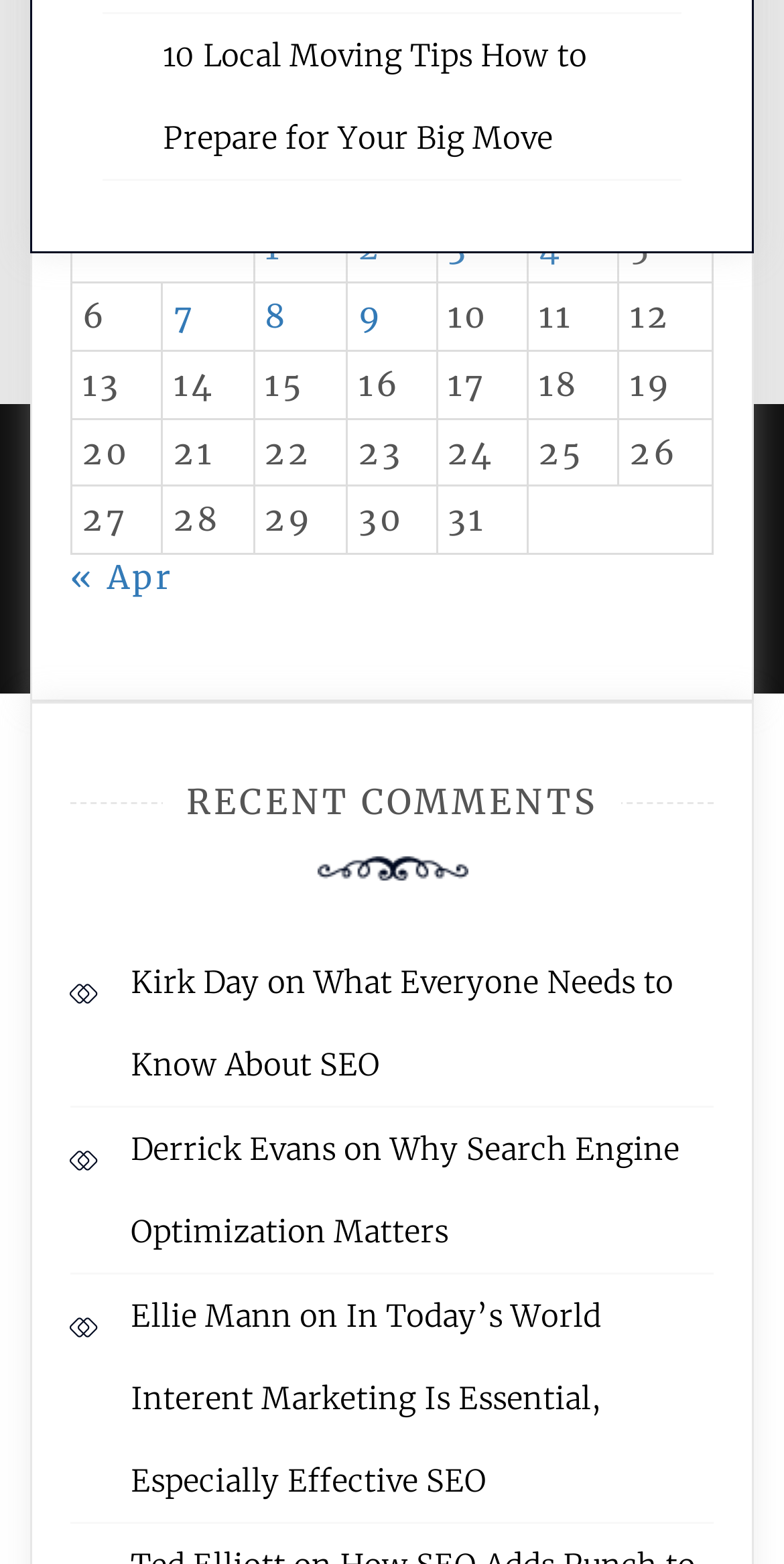Please determine the bounding box coordinates of the element's region to click for the following instruction: "Read 'What Everyone Needs to Know About SEO'".

[0.167, 0.616, 0.859, 0.693]